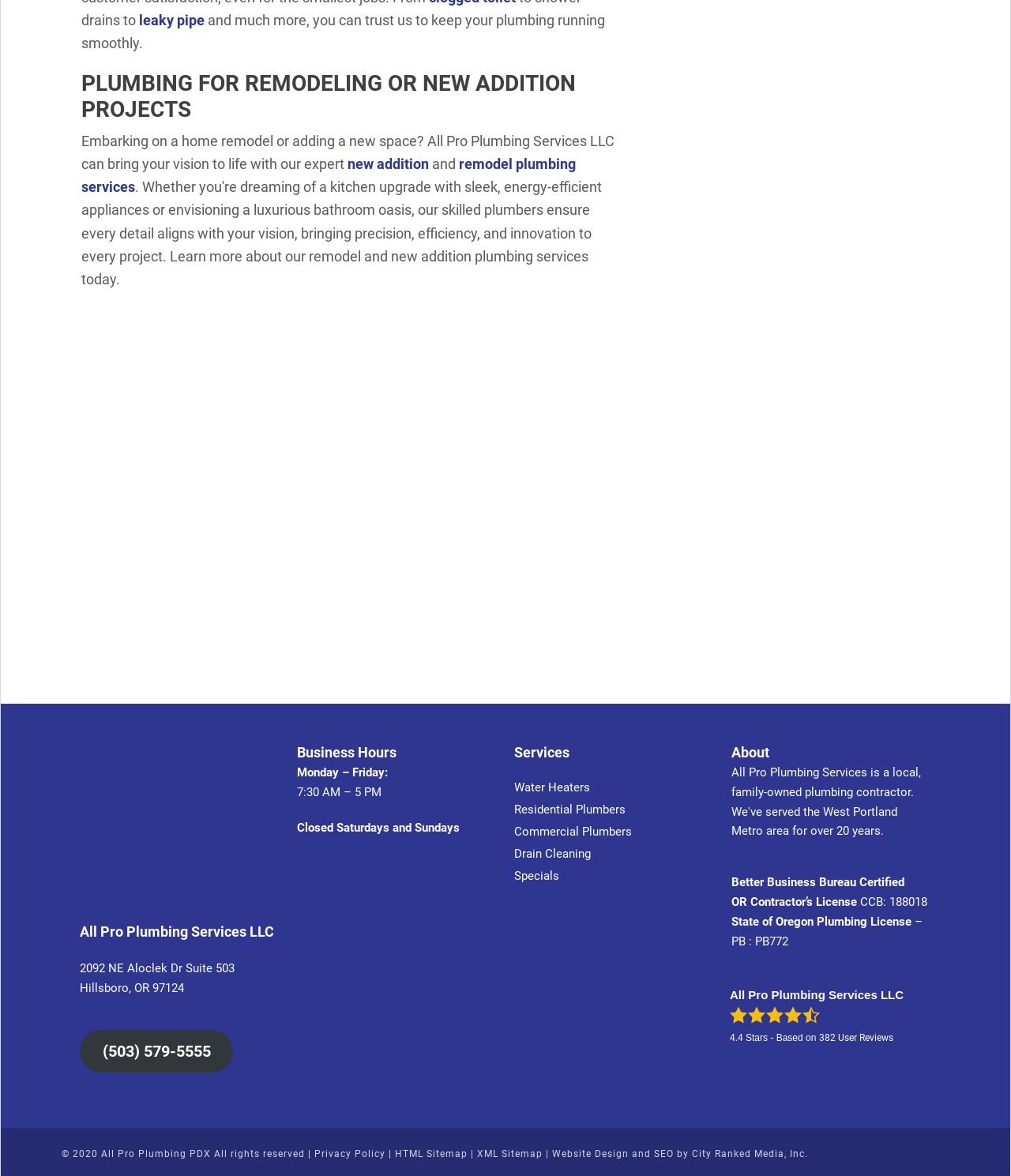Find the bounding box coordinates of the clickable area required to complete the following action: "Call (503) 579-5555".

[0.079, 0.876, 0.231, 0.912]